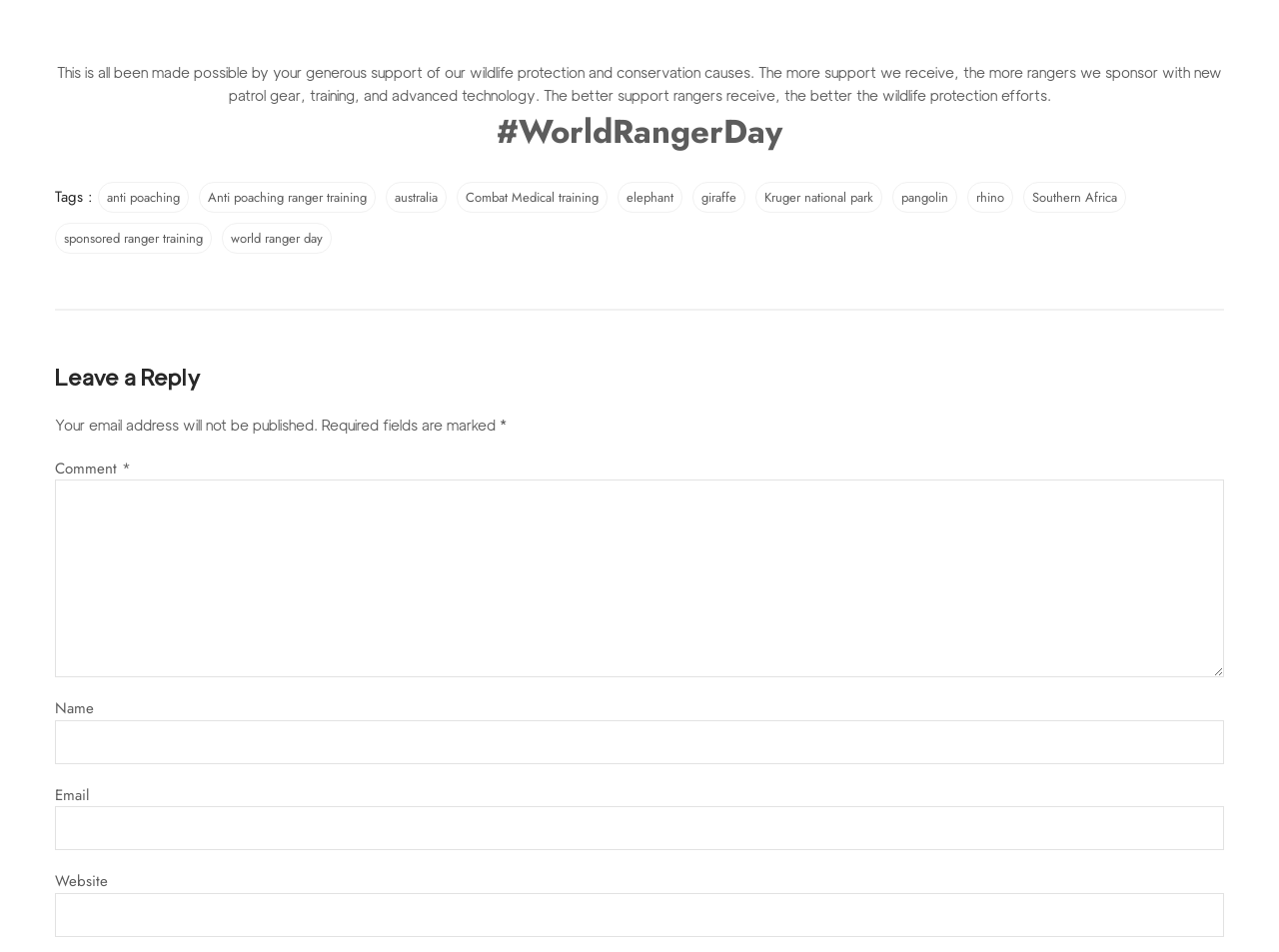Locate the bounding box coordinates of the clickable region necessary to complete the following instruction: "Click on link anti poaching". Provide the coordinates in the format of four float numbers between 0 and 1, i.e., [left, top, right, bottom].

[0.077, 0.191, 0.148, 0.223]